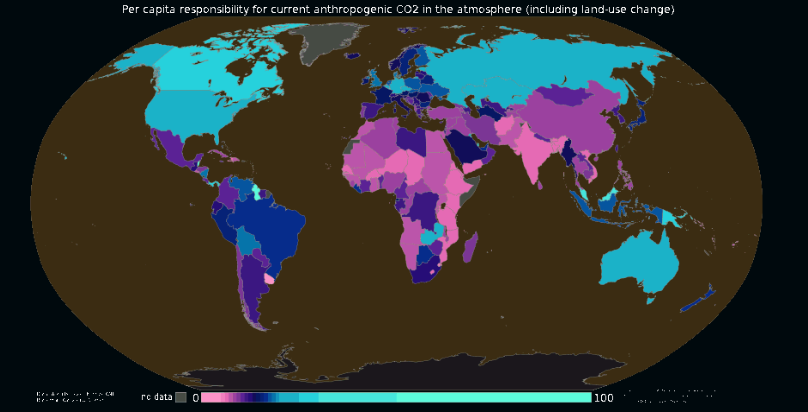Refer to the image and provide an in-depth answer to the question:
What is the purpose of the map?

The map serves as a critical visual tool for understanding regional disparities in greenhouse gas contributions and highlights the urgent need for policy changes to address climate change effectively, emphasizing the importance of taking action to mitigate the impact of human activities on the atmosphere.